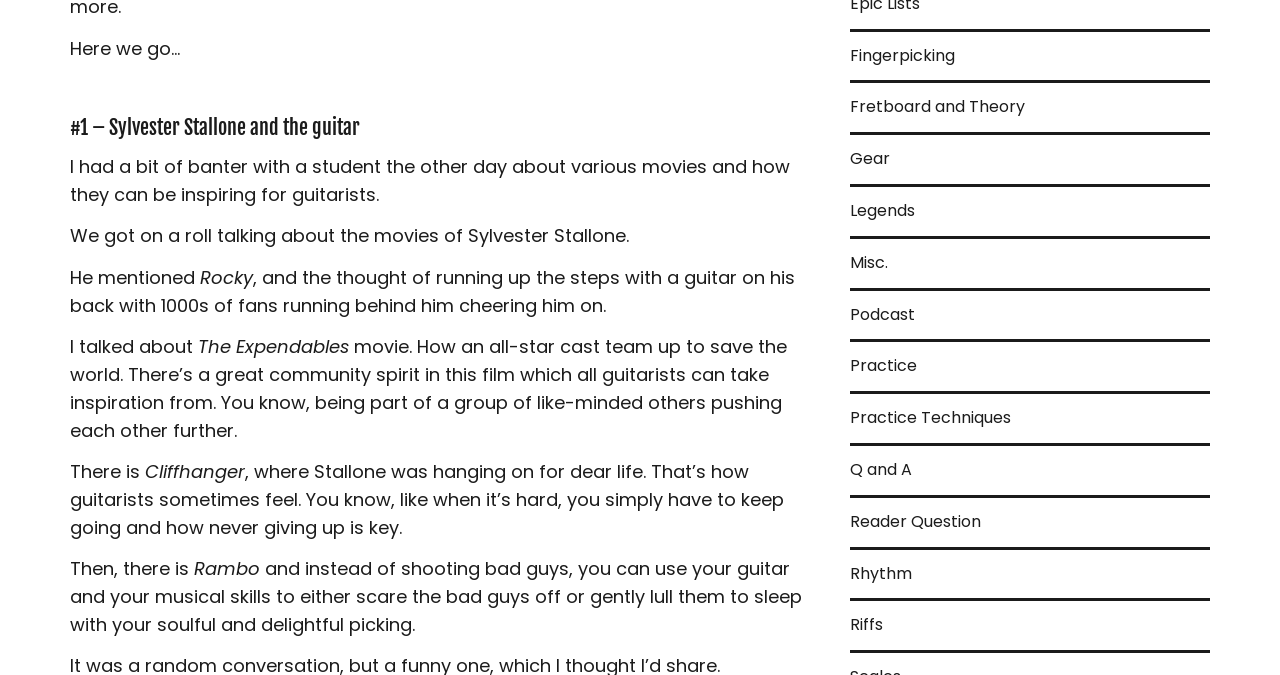Kindly determine the bounding box coordinates for the area that needs to be clicked to execute this instruction: "Click on the 'Fingerpicking' link".

[0.664, 0.047, 0.746, 0.119]